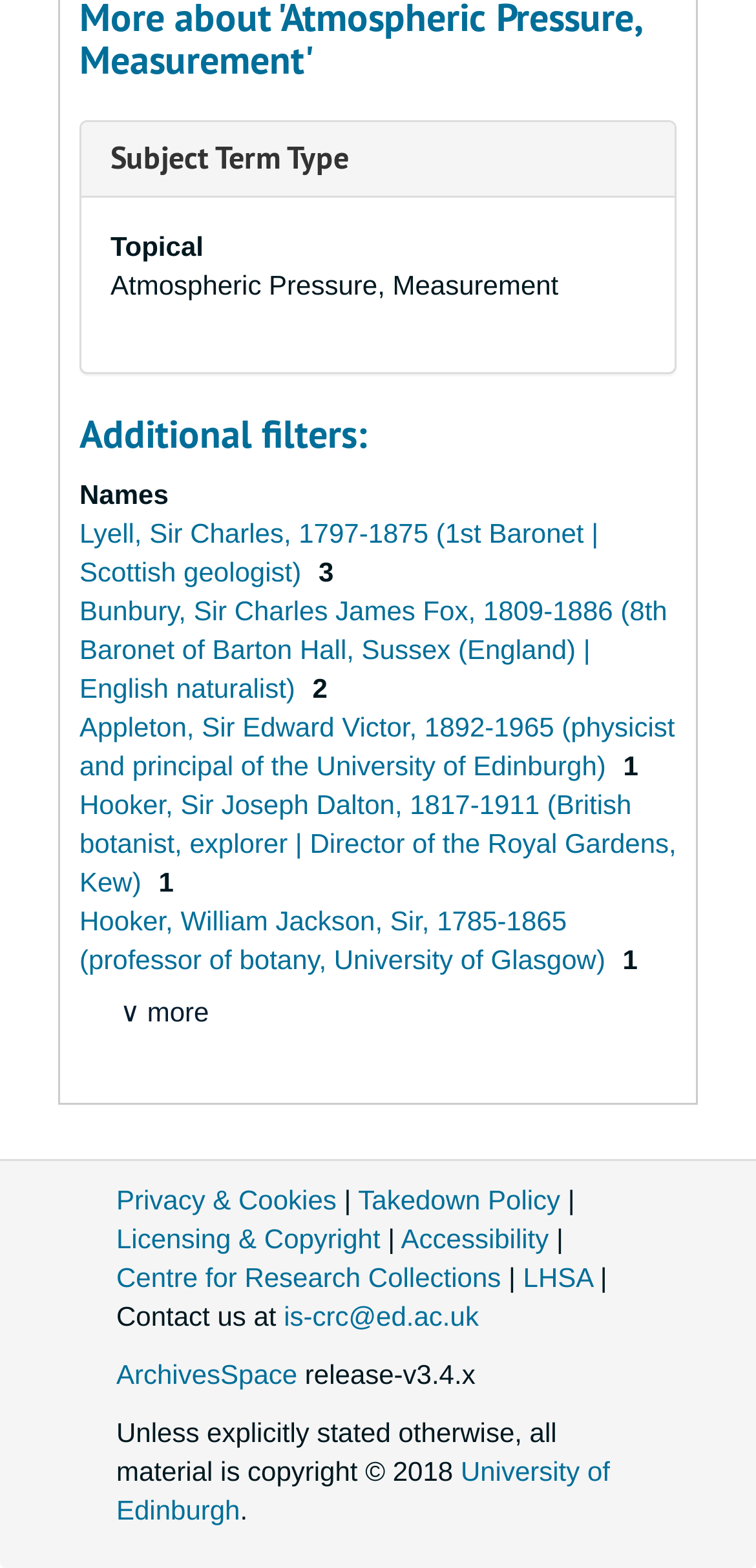Respond to the following query with just one word or a short phrase: 
What is the name of the first person in the list?

Lyell, Sir Charles, 1797-1875